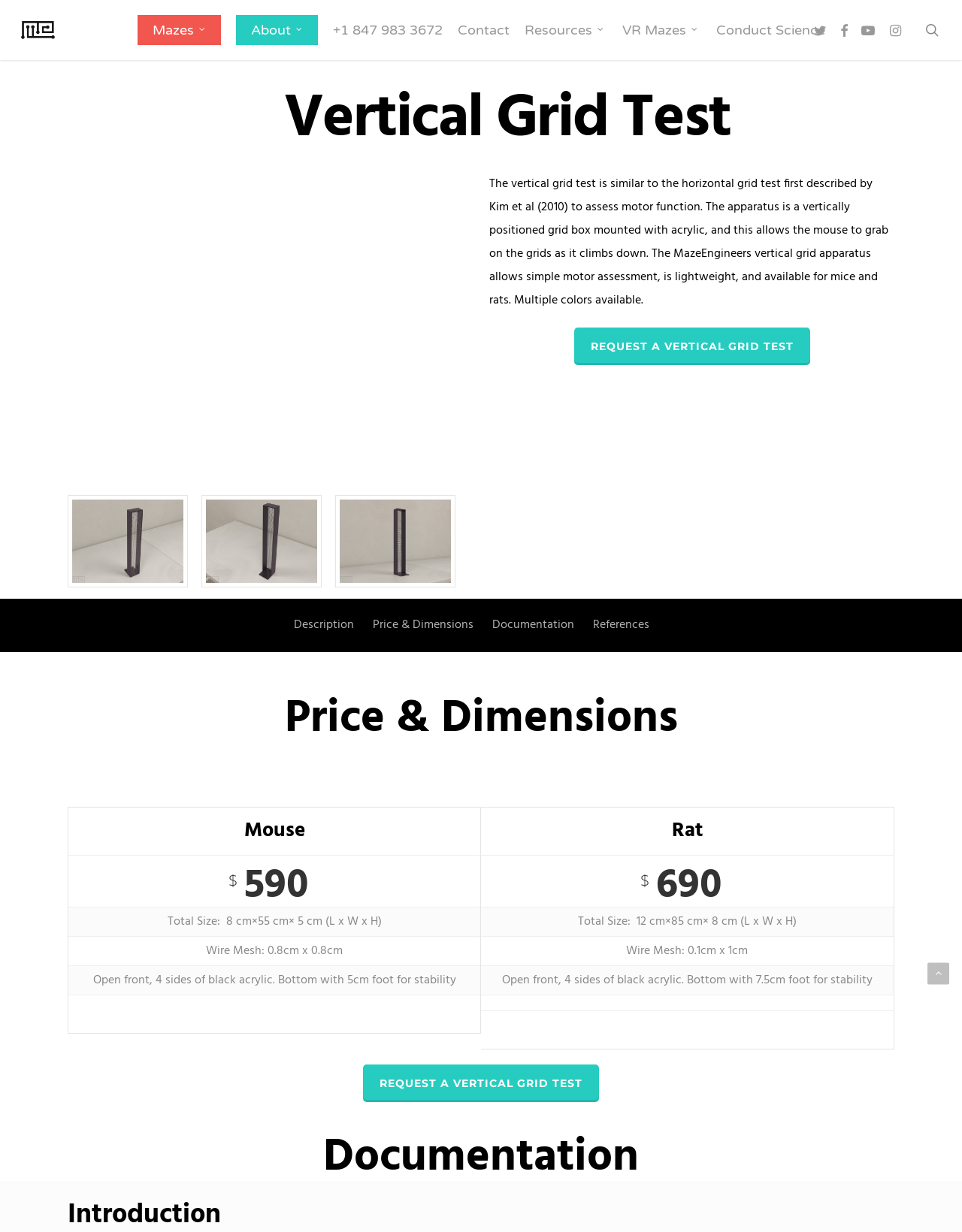Identify the bounding box coordinates of the clickable region to carry out the given instruction: "Click the 'REQUEST A VERTICAL GRID TEST' button".

[0.596, 0.266, 0.842, 0.296]